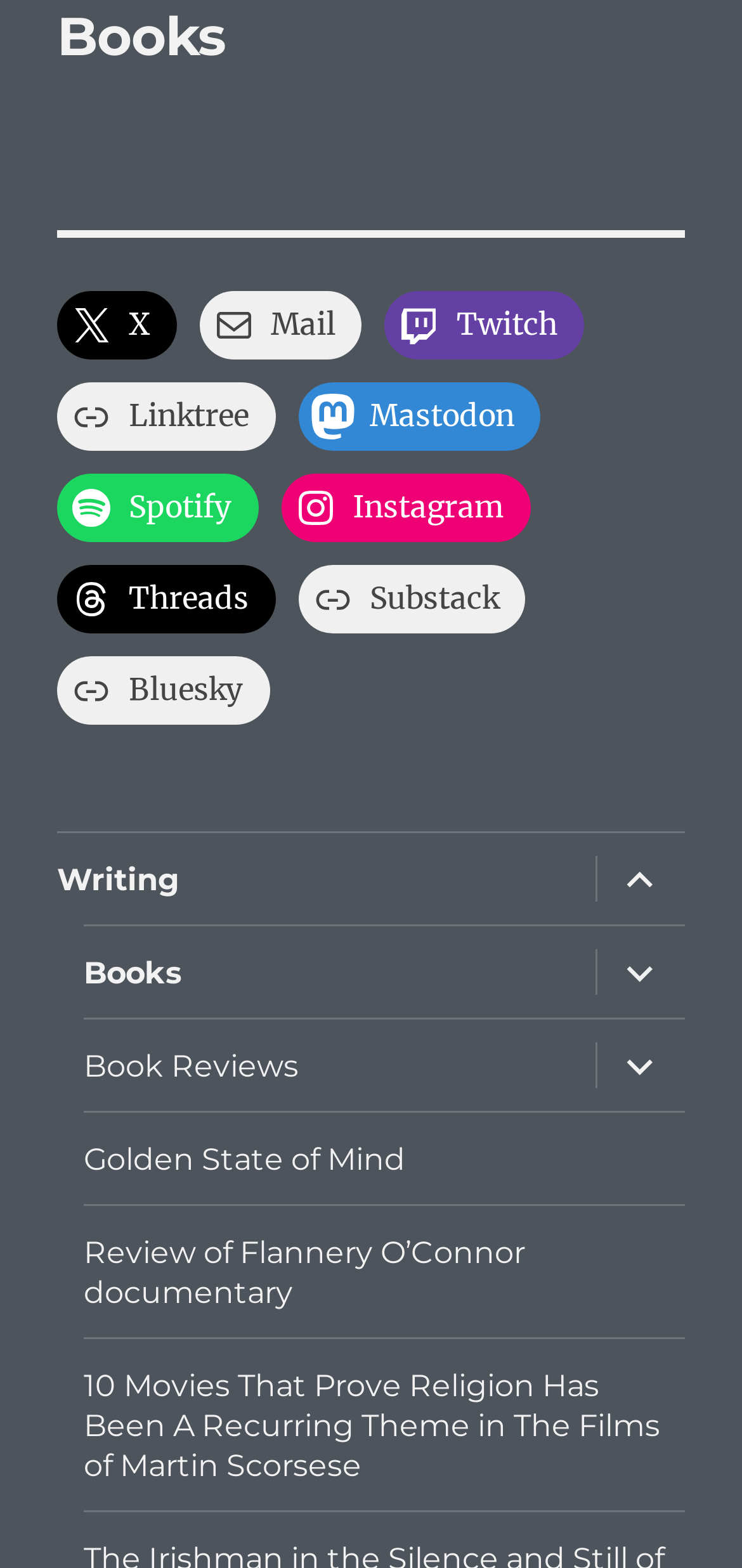Identify the coordinates of the bounding box for the element described below: "Golden State of Mind". Return the coordinates as four float numbers between 0 and 1: [left, top, right, bottom].

[0.113, 0.71, 0.923, 0.768]